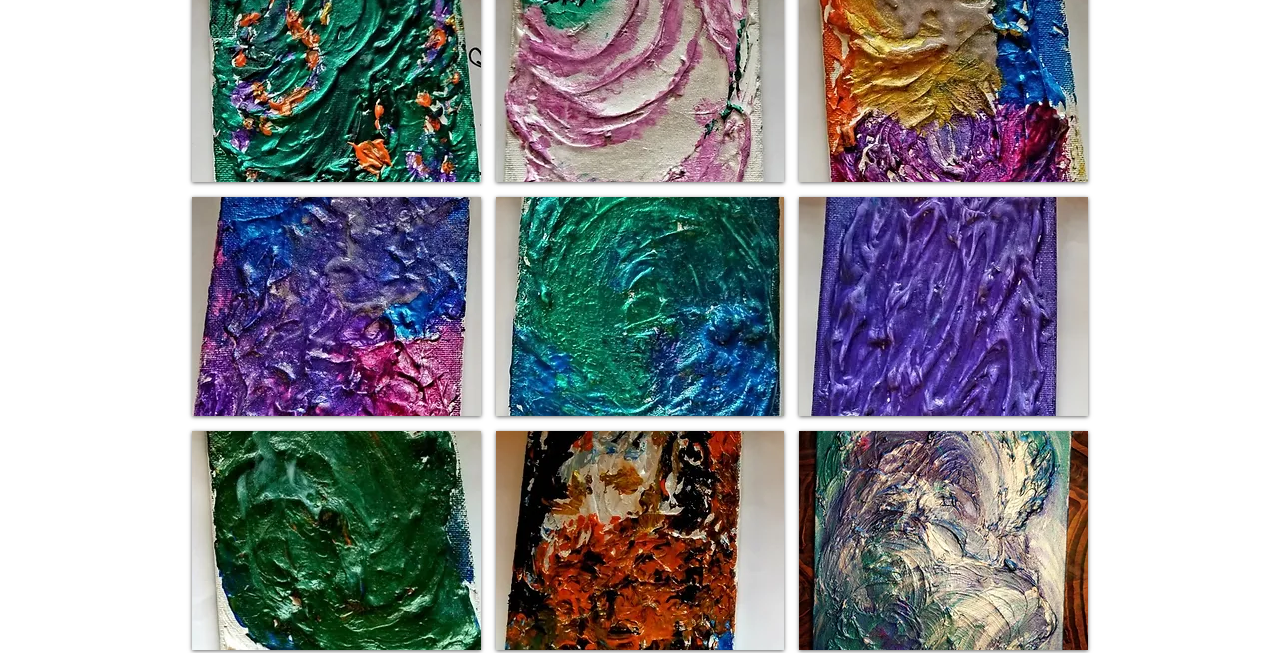Answer the question in a single word or phrase:
How many buttons are on the webpage?

6